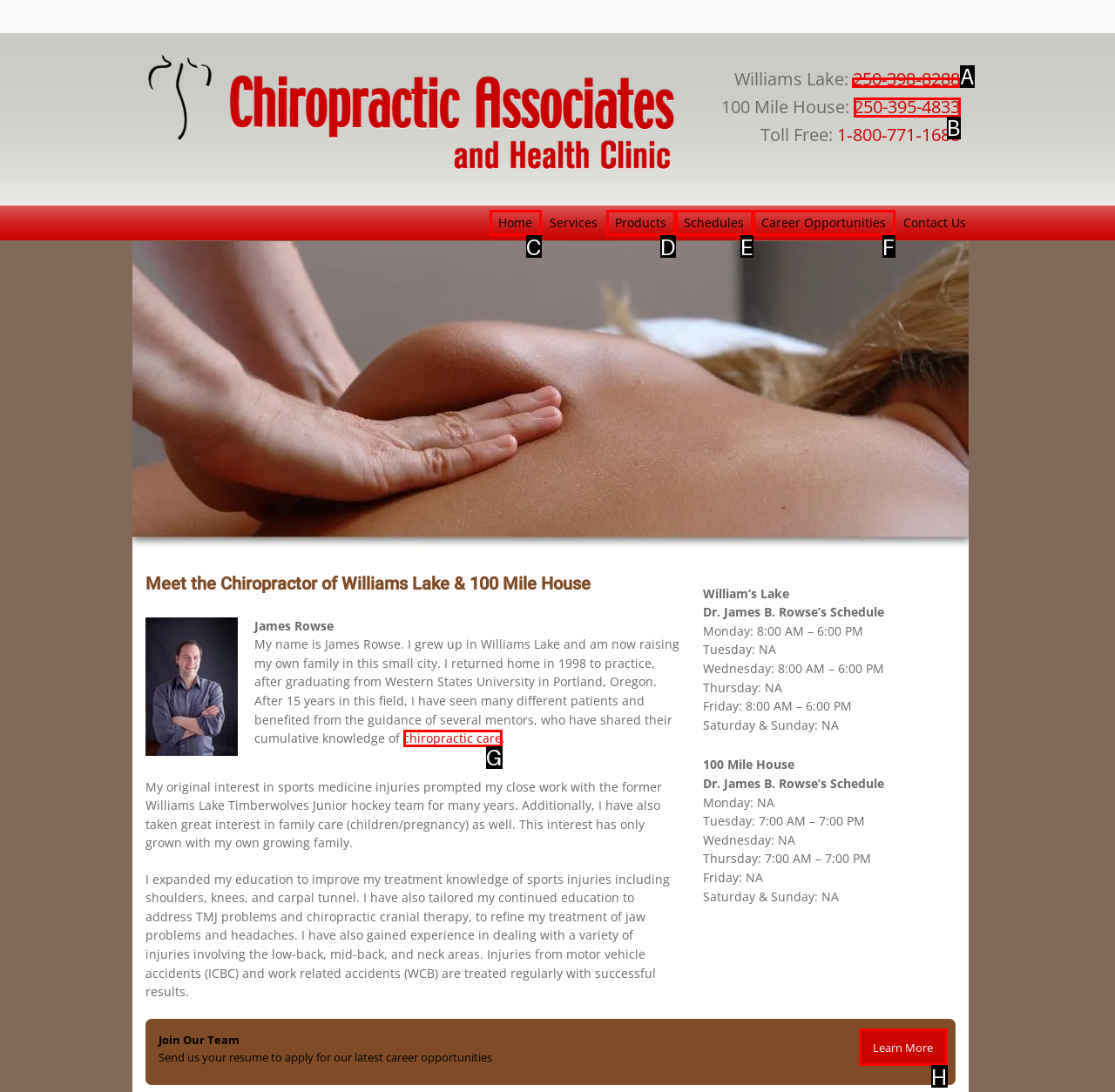Select the letter that corresponds to the description: 250‑398‑8288. Provide your answer using the option's letter.

A